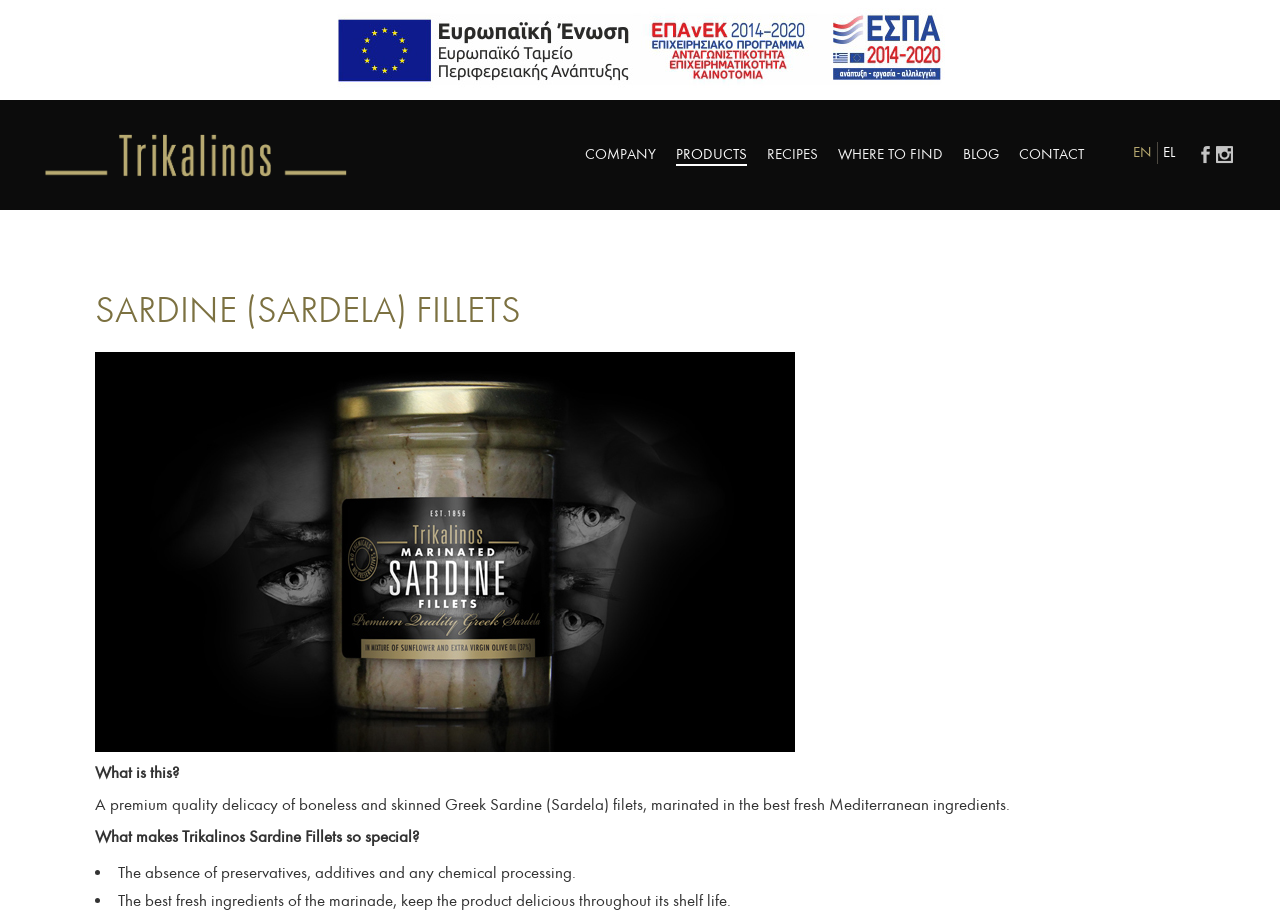Based on the element description AMBASSADORS MANUAL, identify the bounding box of the UI element in the given webpage screenshot. The coordinates should be in the format (top-left x, top-left y, bottom-right x, bottom-right y) and must be between 0 and 1.

[0.462, 0.497, 0.604, 0.552]